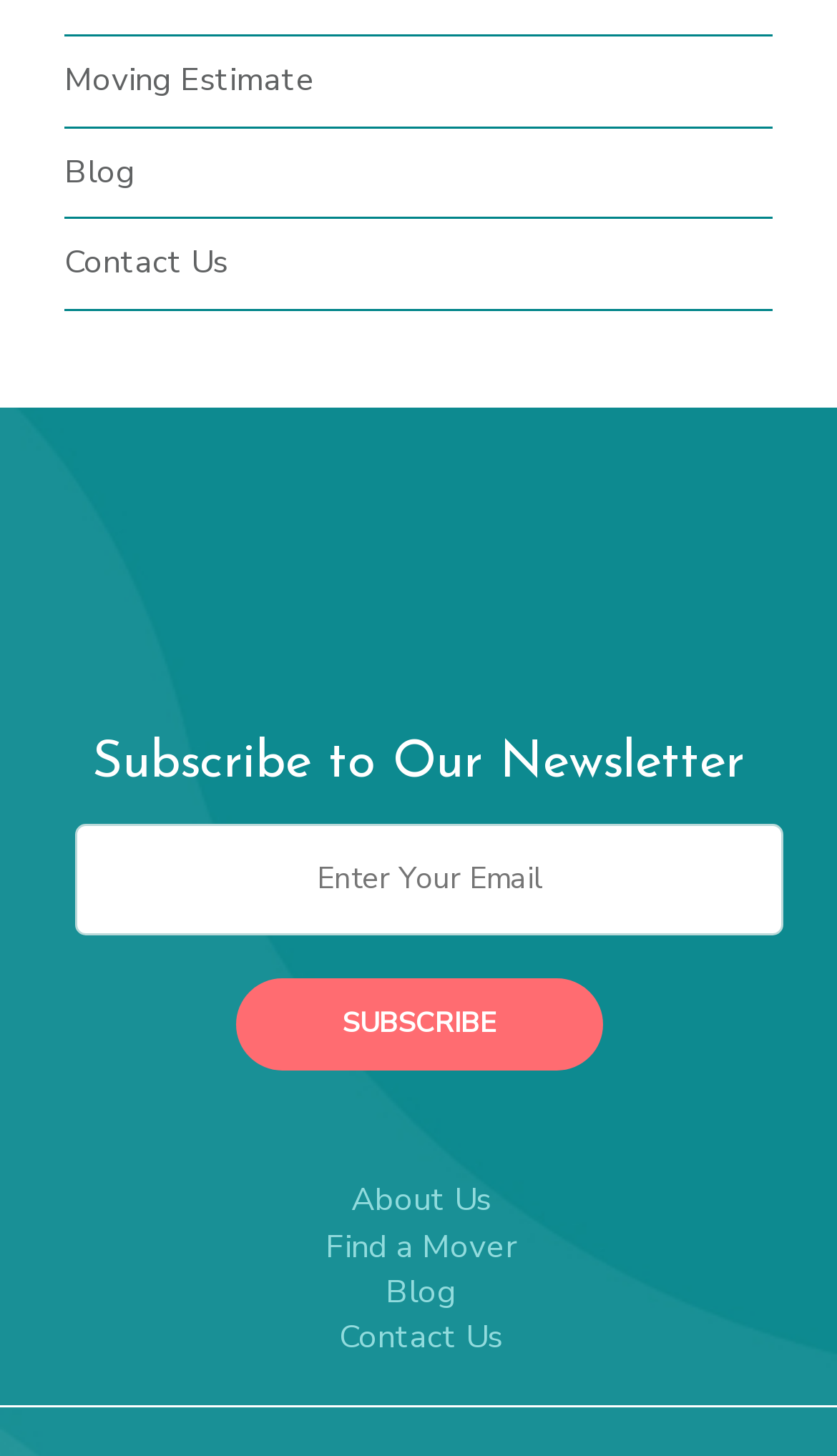What is the button below the textbox for? Look at the image and give a one-word or short phrase answer.

Subscribe